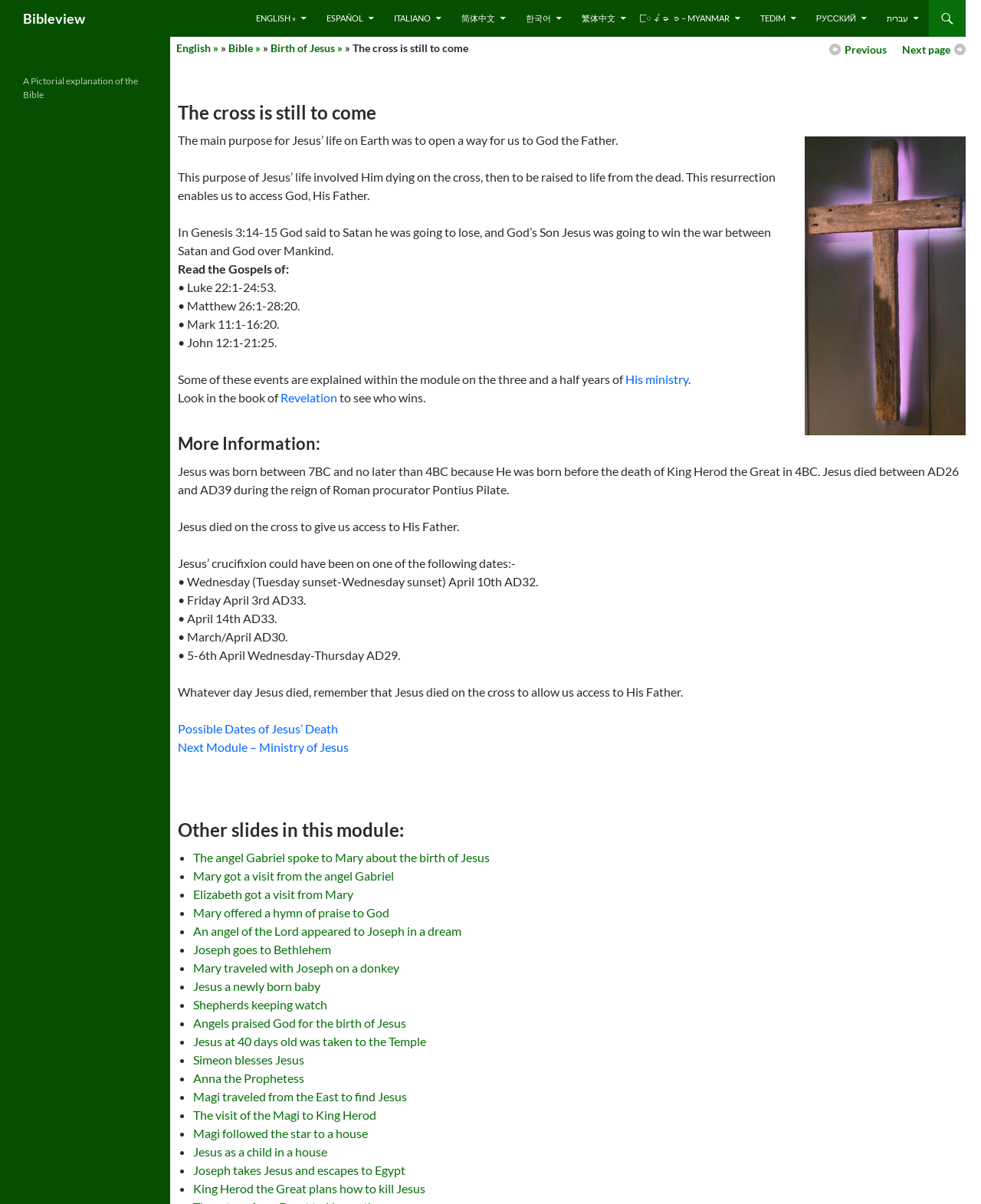Pinpoint the bounding box coordinates of the element you need to click to execute the following instruction: "Read about the birth of Jesus". The bounding box should be represented by four float numbers between 0 and 1, in the format [left, top, right, bottom].

[0.276, 0.034, 0.349, 0.045]